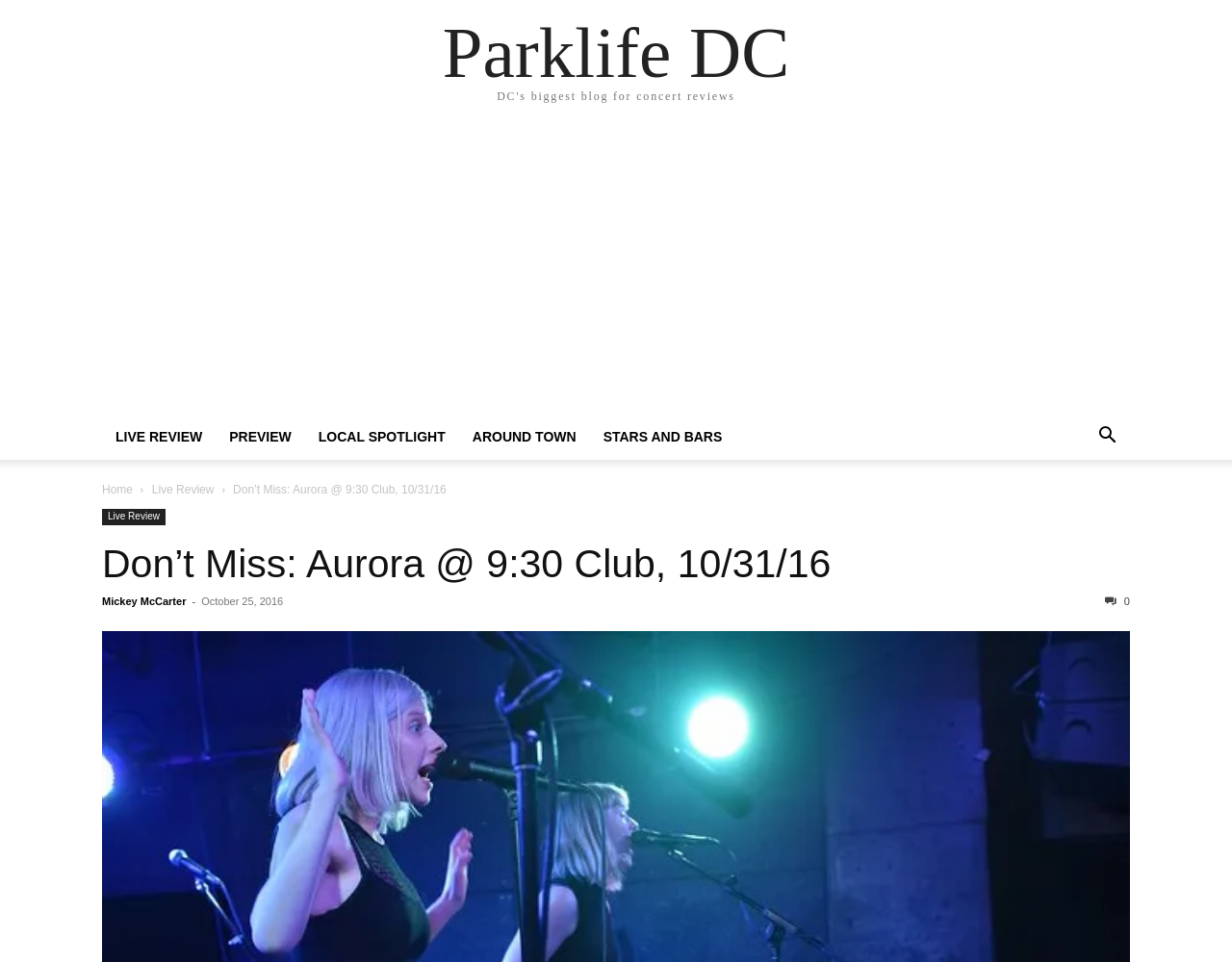Please find the bounding box coordinates of the section that needs to be clicked to achieve this instruction: "click on the 'Parklife DC' link".

[0.359, 0.017, 0.641, 0.092]